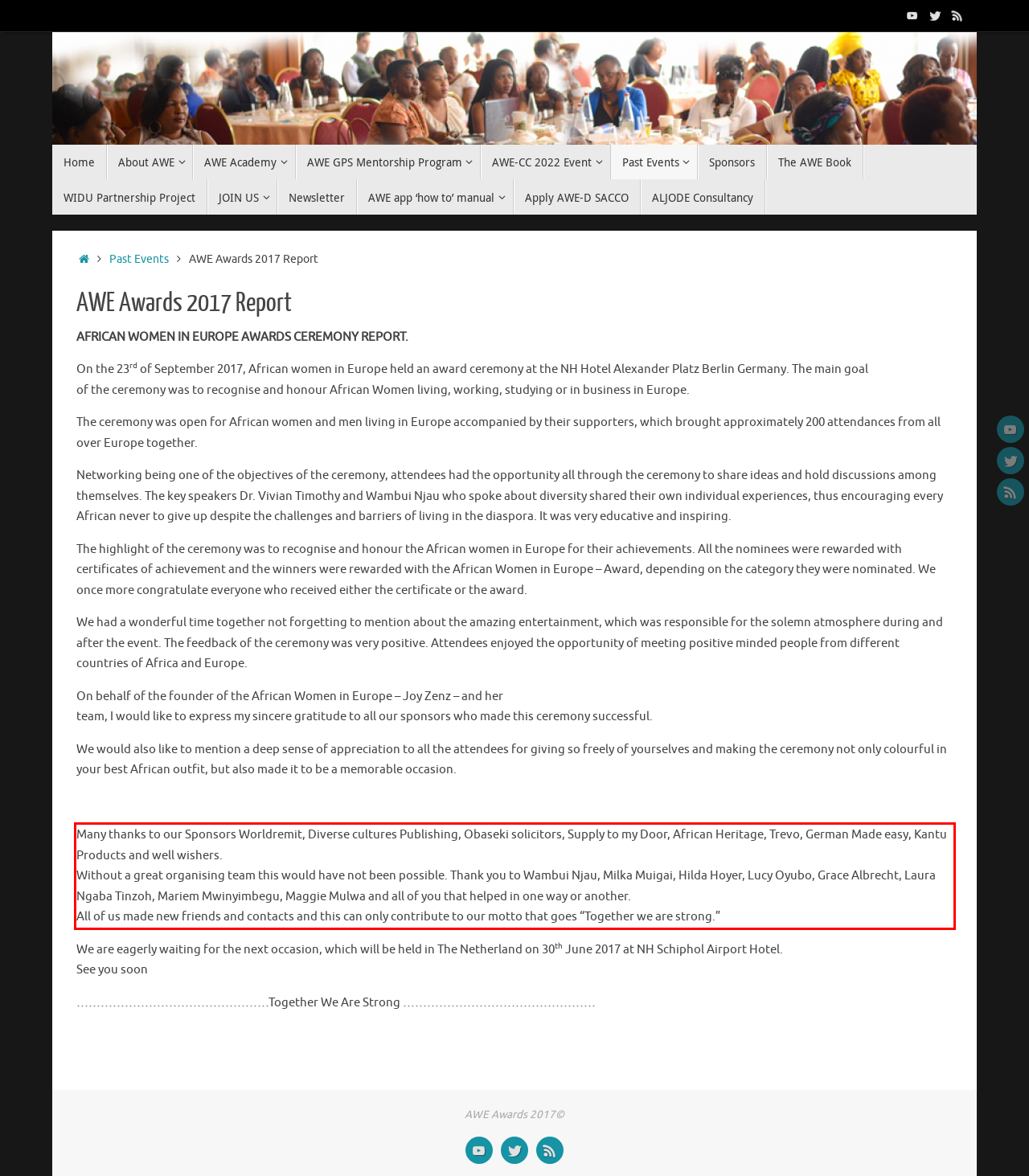Inspect the webpage screenshot that has a red bounding box and use OCR technology to read and display the text inside the red bounding box.

Many thanks to our Sponsors Worldremit, Diverse cultures Publishing, Obaseki solicitors, Supply to my Door, African Heritage, Trevo, German Made easy, Kantu Products and well wishers. Without a great organising team this would have not been possible. Thank you to Wambui Njau, Milka Muigai, Hilda Hoyer, Lucy Oyubo, Grace Albrecht, Laura Ngaba Tinzoh, Mariem Mwinyimbegu, Maggie Mulwa and all of you that helped in one way or another. All of us made new friends and contacts and this can only contribute to our motto that goes “Together we are strong.”